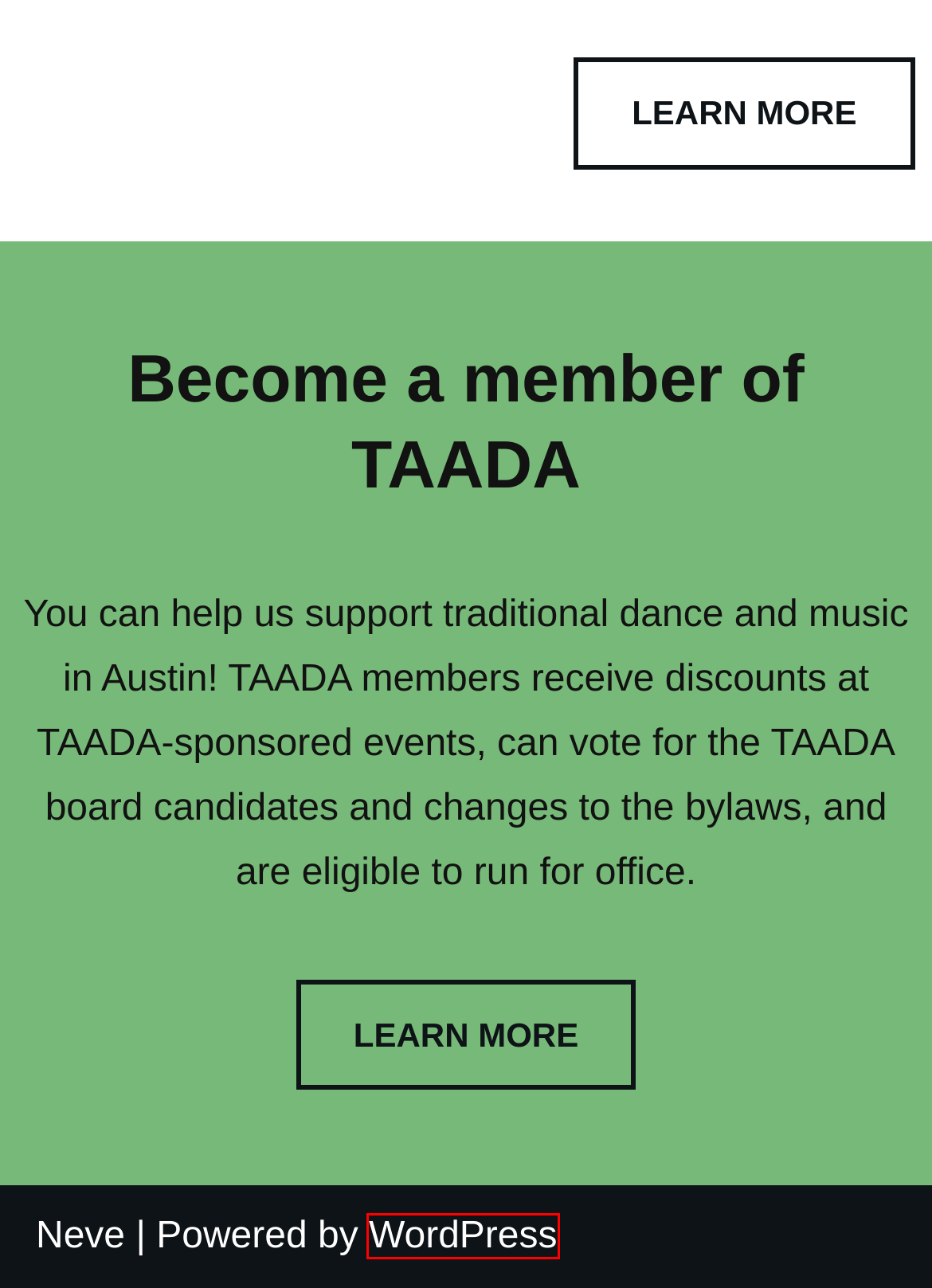Observe the webpage screenshot and focus on the red bounding box surrounding a UI element. Choose the most appropriate webpage description that corresponds to the new webpage after clicking the element in the bounding box. Here are the candidates:
A. Stay In Touch | TAADA – TAADA
B. San Marcos Contra Dance – TAADA
C. Mission & bylaws | TAADA – TAADA
D. Learn about English country dance | TAADA – TAADA
E. Meet the board | TAADA – TAADA
F. Austin-area events | TAADA – TAADA
G. Regional festivals | TAADA – TAADA
H. Blog Tool, Publishing Platform, and CMS – WordPress.org

H